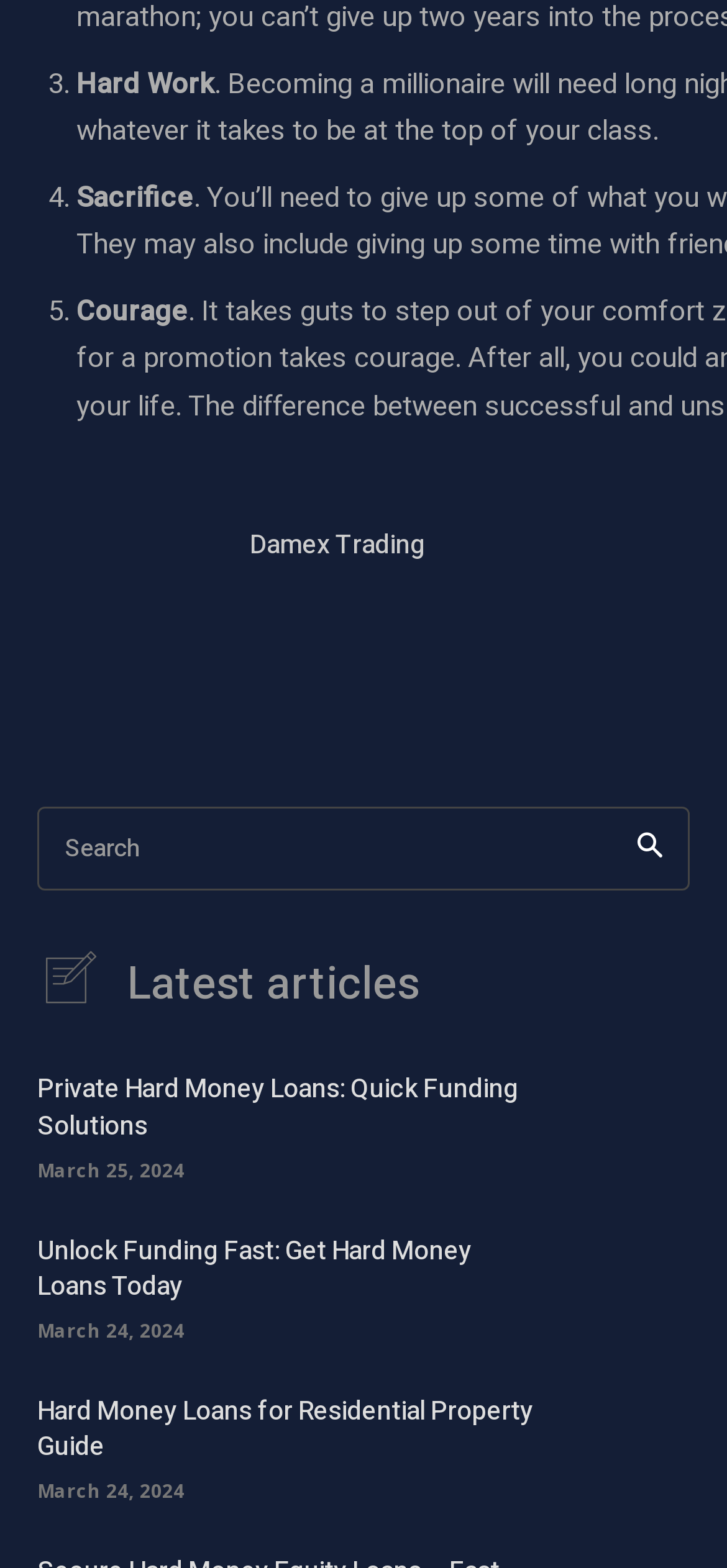Could you specify the bounding box coordinates for the clickable section to complete the following instruction: "Learn about Hard Money Loans for Residential Property"?

[0.787, 0.882, 0.949, 0.96]